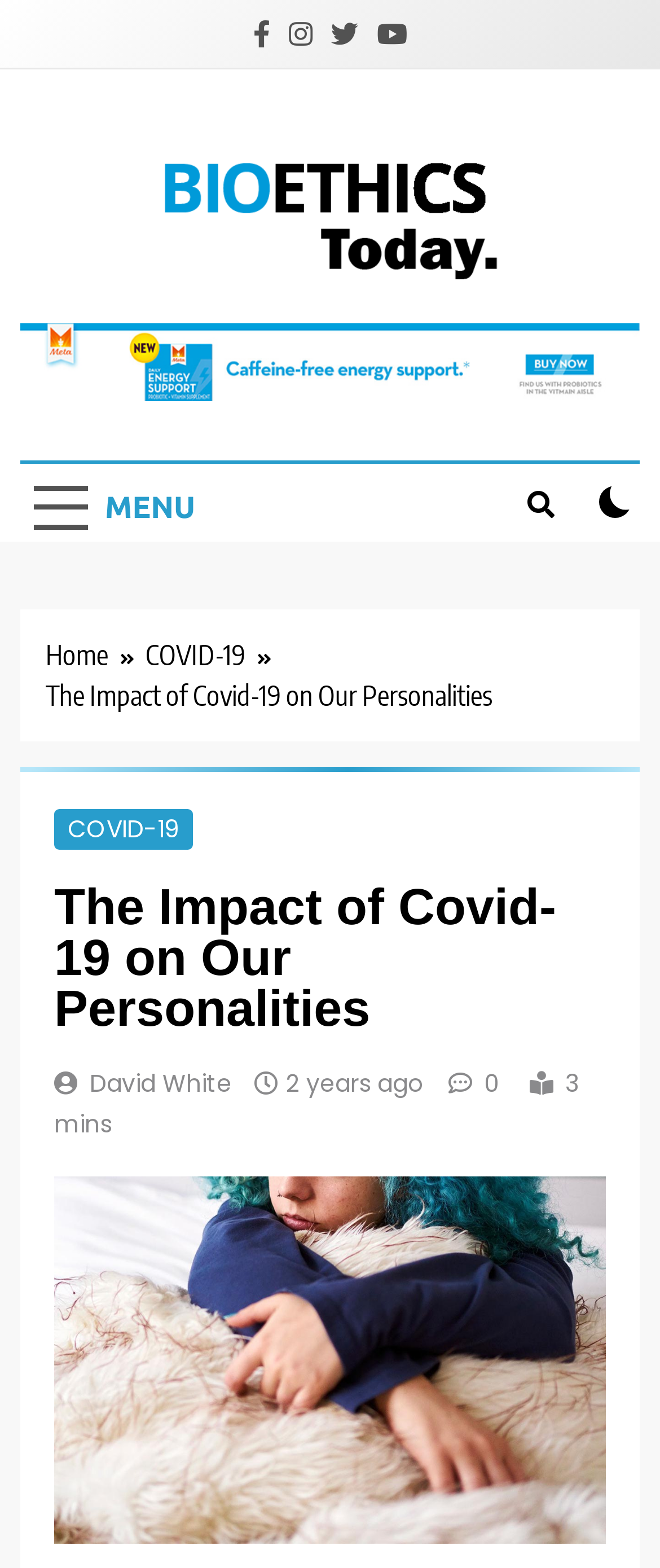Give a concise answer using one word or a phrase to the following question:
How long does it take to read the article?

3 mins